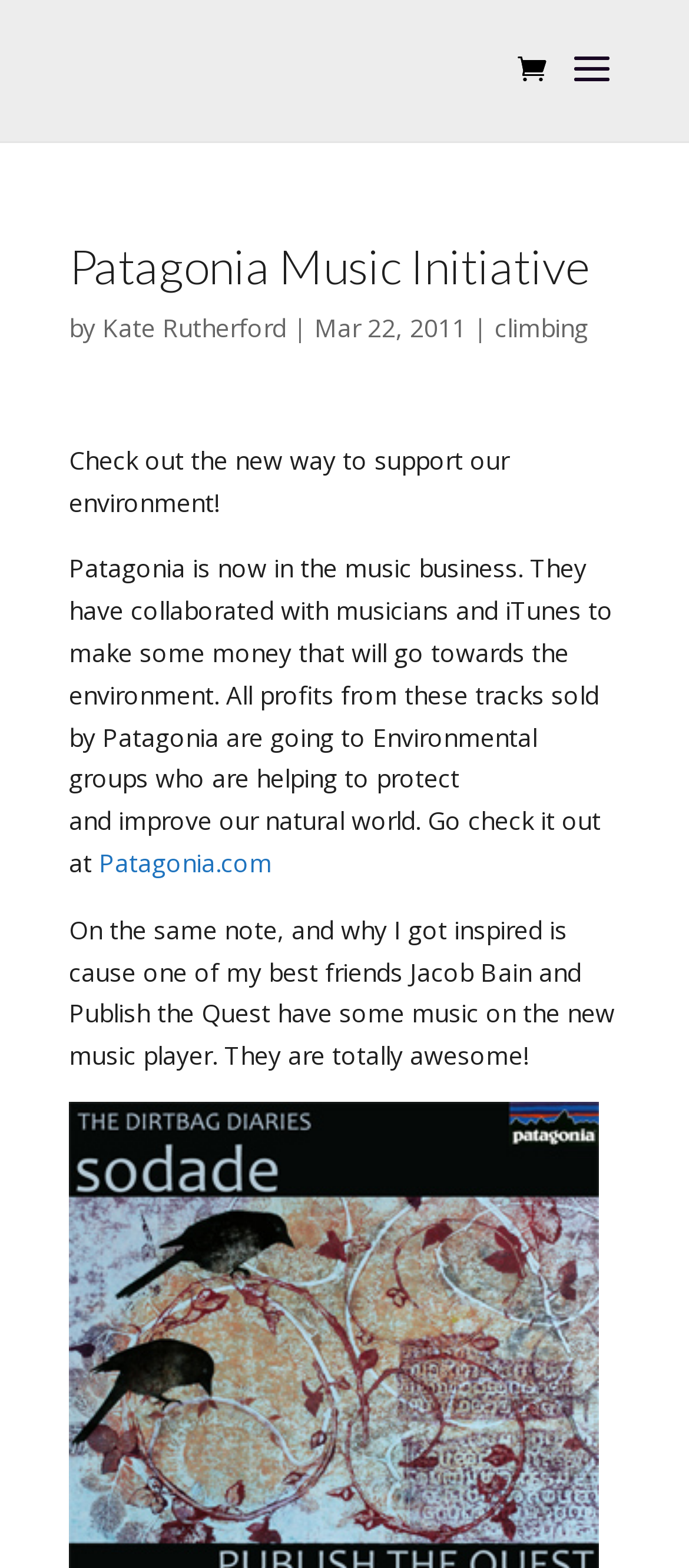Locate the UI element that matches the description Time clocks in the webpage screenshot. Return the bounding box coordinates in the format (top-left x, top-left y, bottom-right x, bottom-right y), with values ranging from 0 to 1.

None